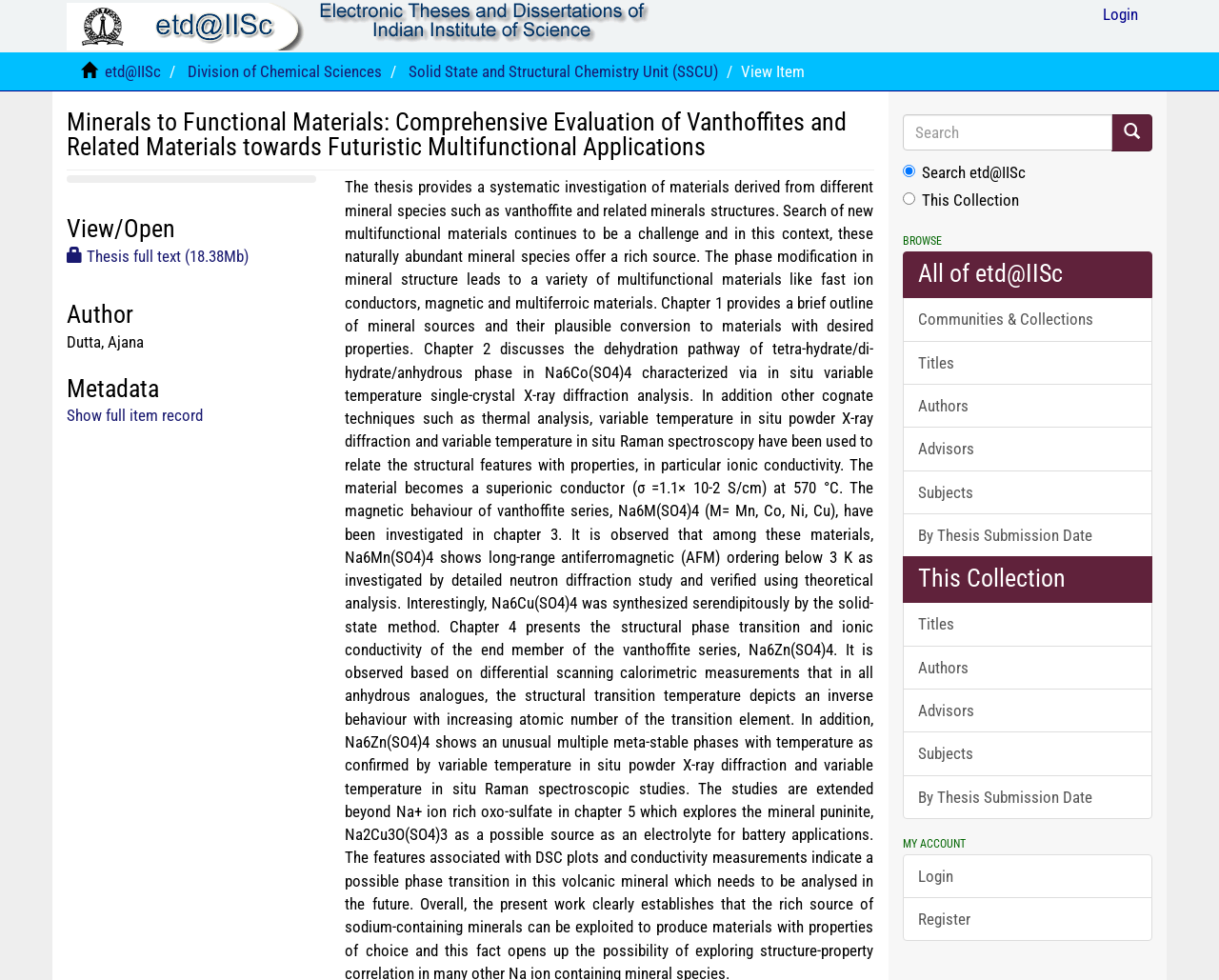How many radio buttons are there in the search section?
Based on the image, answer the question in a detailed manner.

I counted the number of radio buttons in the search section and found 2 radio buttons: 'Search etd@IISc' and 'This Collection'.